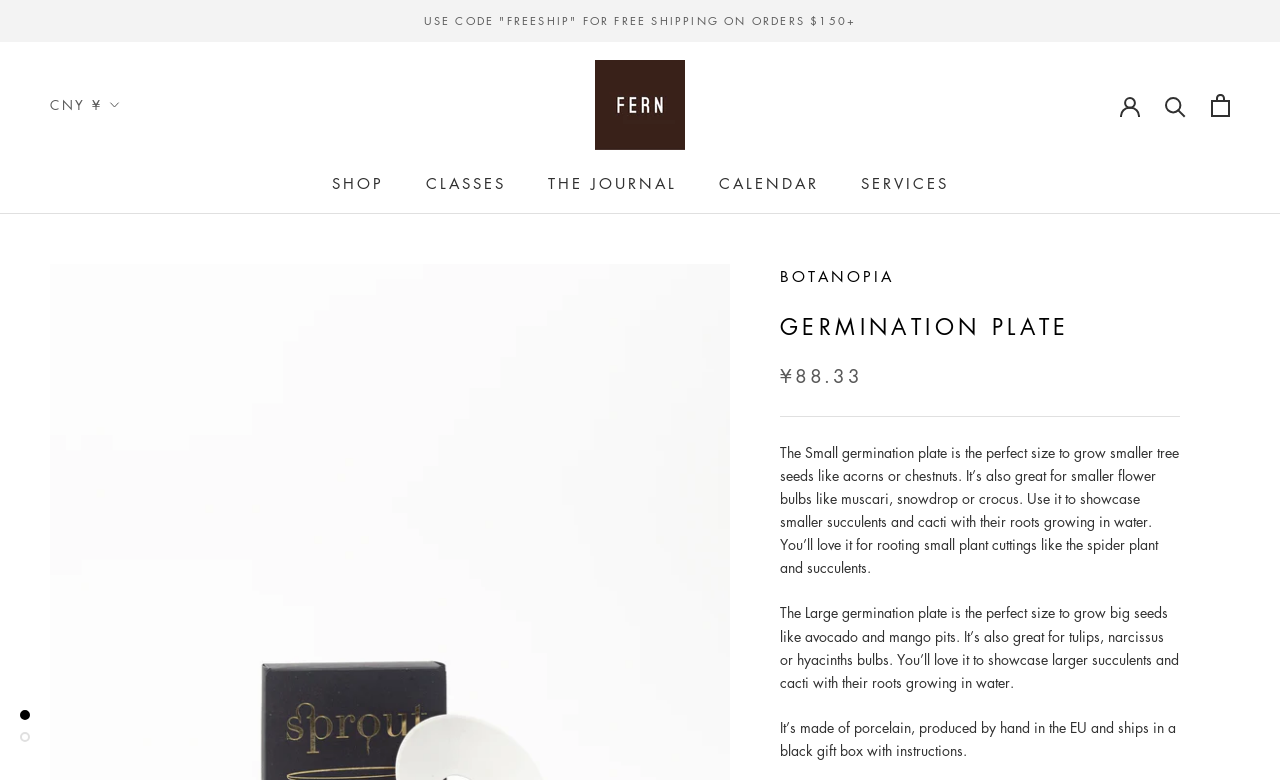What is the currency used on this website?
Using the image as a reference, give an elaborate response to the question.

I found the currency used on this website by looking at the button 'CNY ¥' which is located at the top of the page.